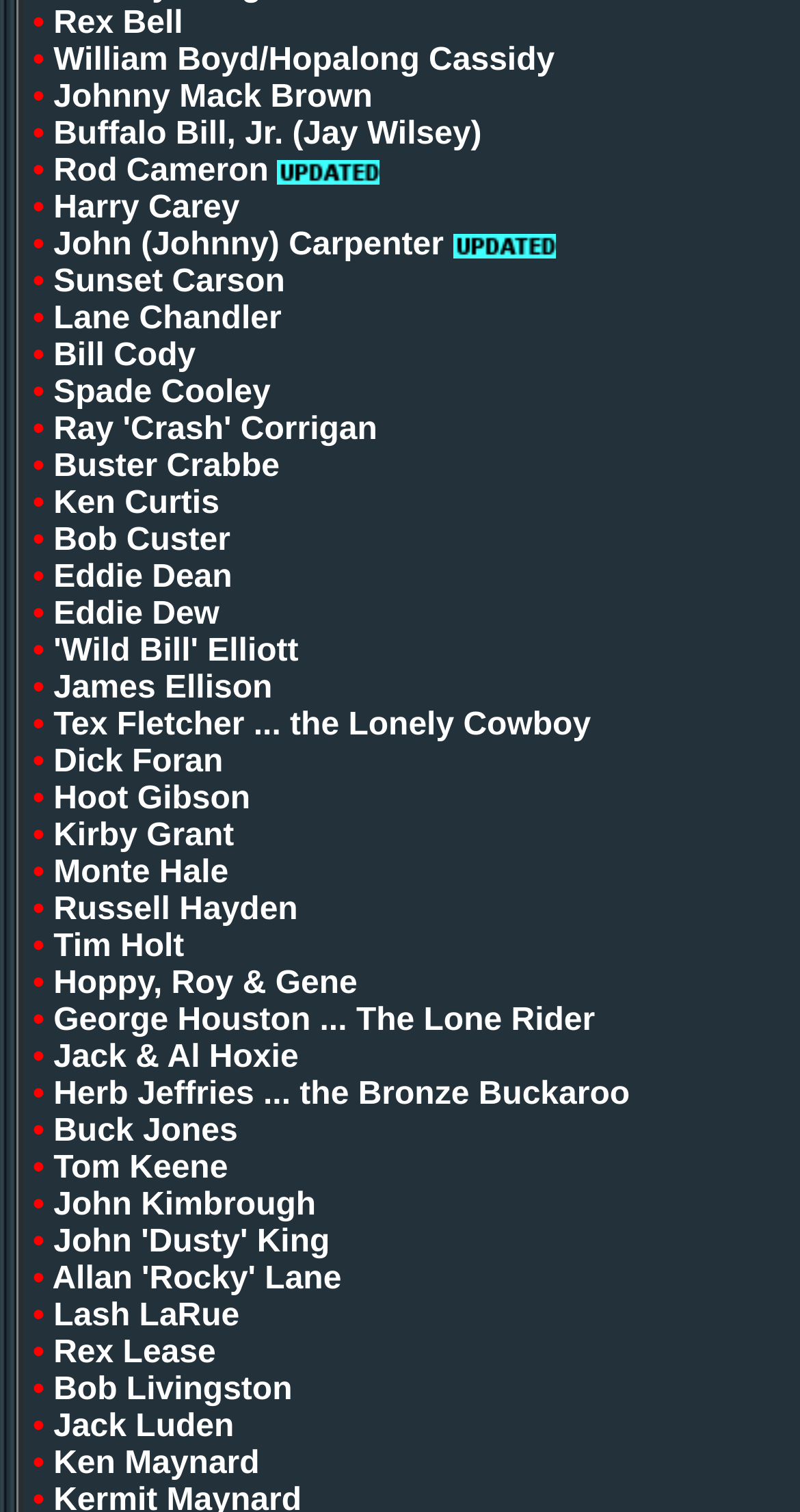Highlight the bounding box of the UI element that corresponds to this description: "Monte Hale".

[0.067, 0.566, 0.286, 0.589]